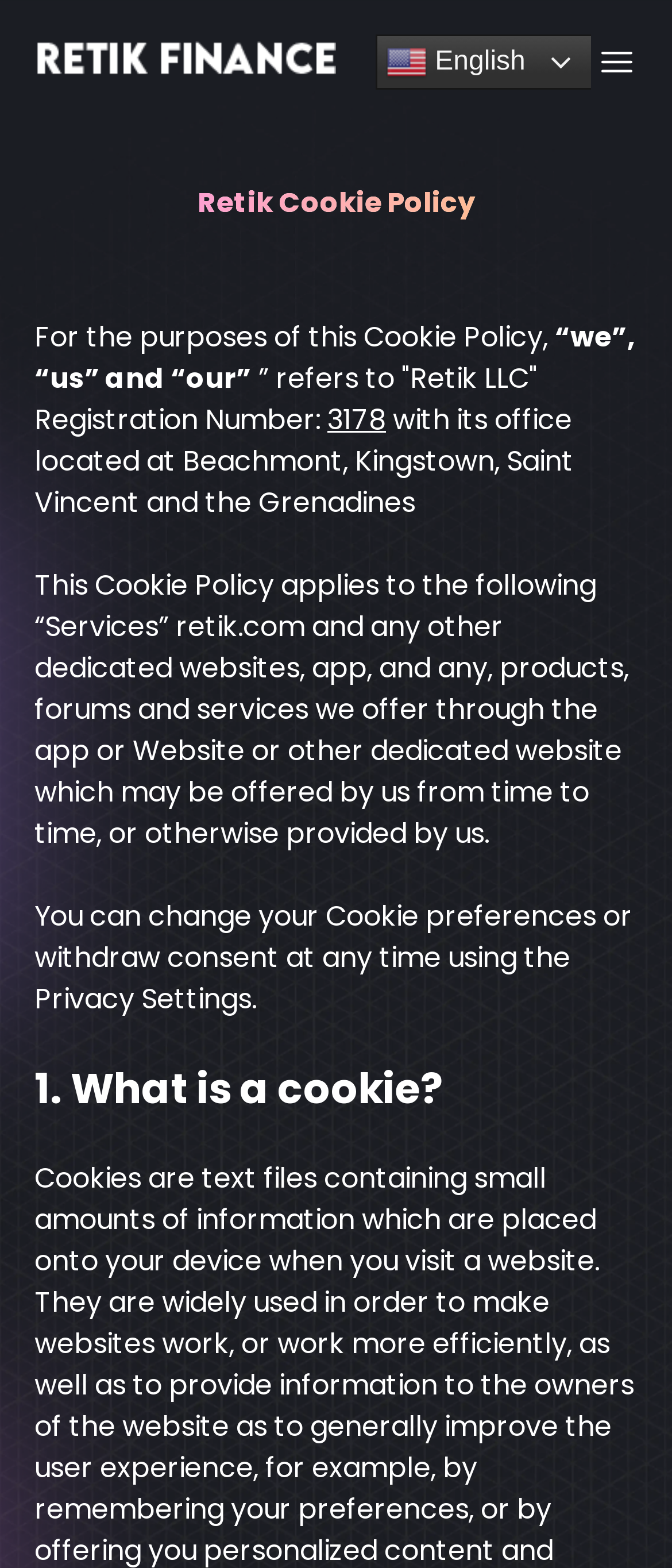Craft a detailed narrative of the webpage's structure and content.

The webpage is about Retik Finance, a company that innovates in DeFi (Decentralized Finance) with its futuristic products. At the top left corner, there is a logo of Retik, accompanied by an image of a flag indicating the language "en" (English) to the right of the logo. On the top right corner, there is a button with an image.

Below the top section, the webpage displays a heading "Retik Cookie Policy" in a prominent position. The policy text is divided into several paragraphs, with the first paragraph starting with "For the purposes of this Cookie Policy..." and explaining the meaning of "we", "us", and "our" in the context of Retik LLC. The registration number "3178" is mentioned in the second paragraph, along with the office location of Retik LLC.

The policy continues to explain the scope of the Cookie Policy, which applies to various services offered by Retik, including its website, app, and other products. The text also informs users that they can change their cookie preferences or withdraw consent at any time using the Privacy Settings.

Further down the page, there is a heading "1. What is a cookie?" which suggests that the webpage will provide information about cookies and their usage in the context of Retik's services.